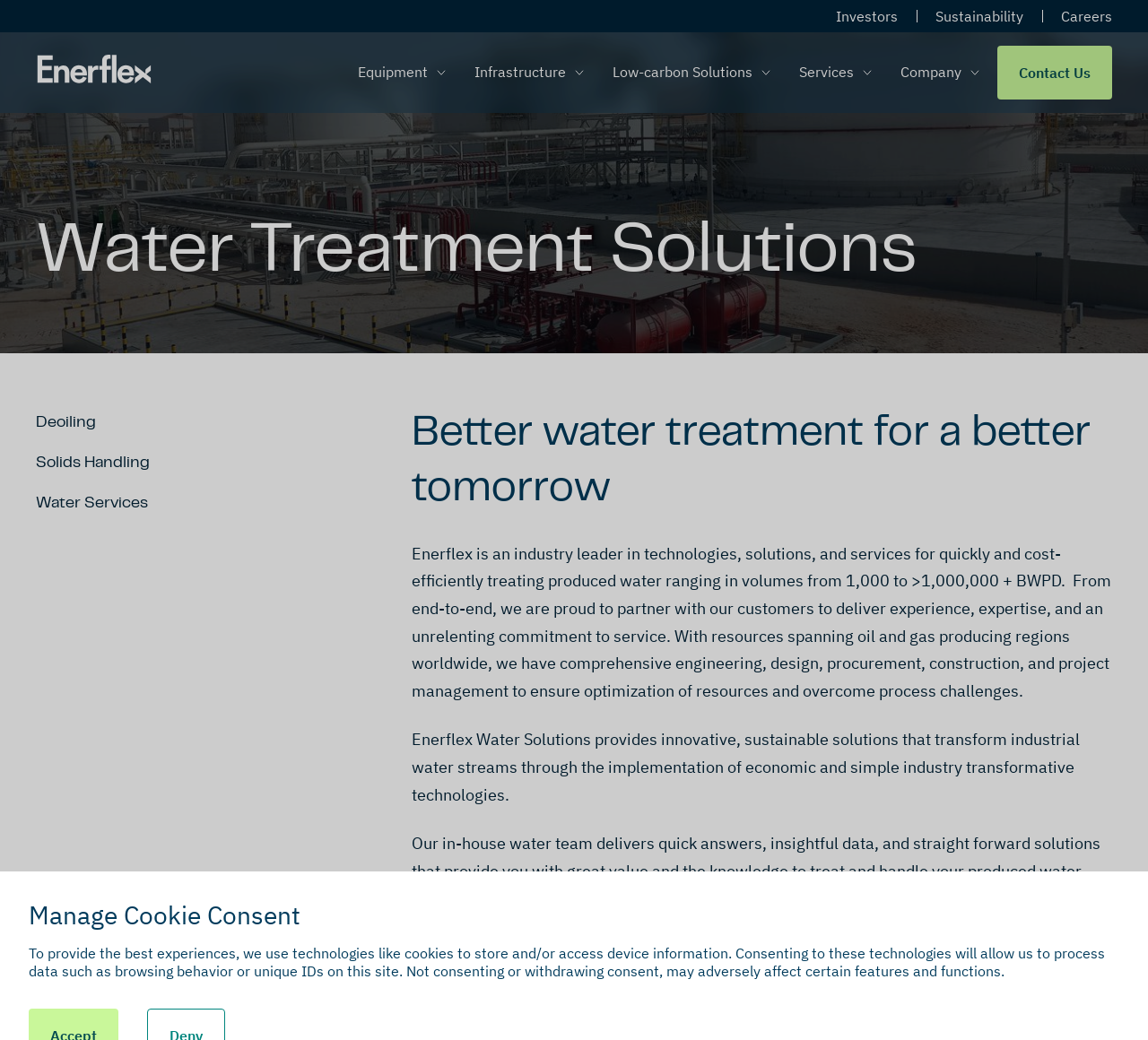Pinpoint the bounding box coordinates of the element you need to click to execute the following instruction: "Contact Us". The bounding box should be represented by four float numbers between 0 and 1, in the format [left, top, right, bottom].

[0.869, 0.044, 0.969, 0.096]